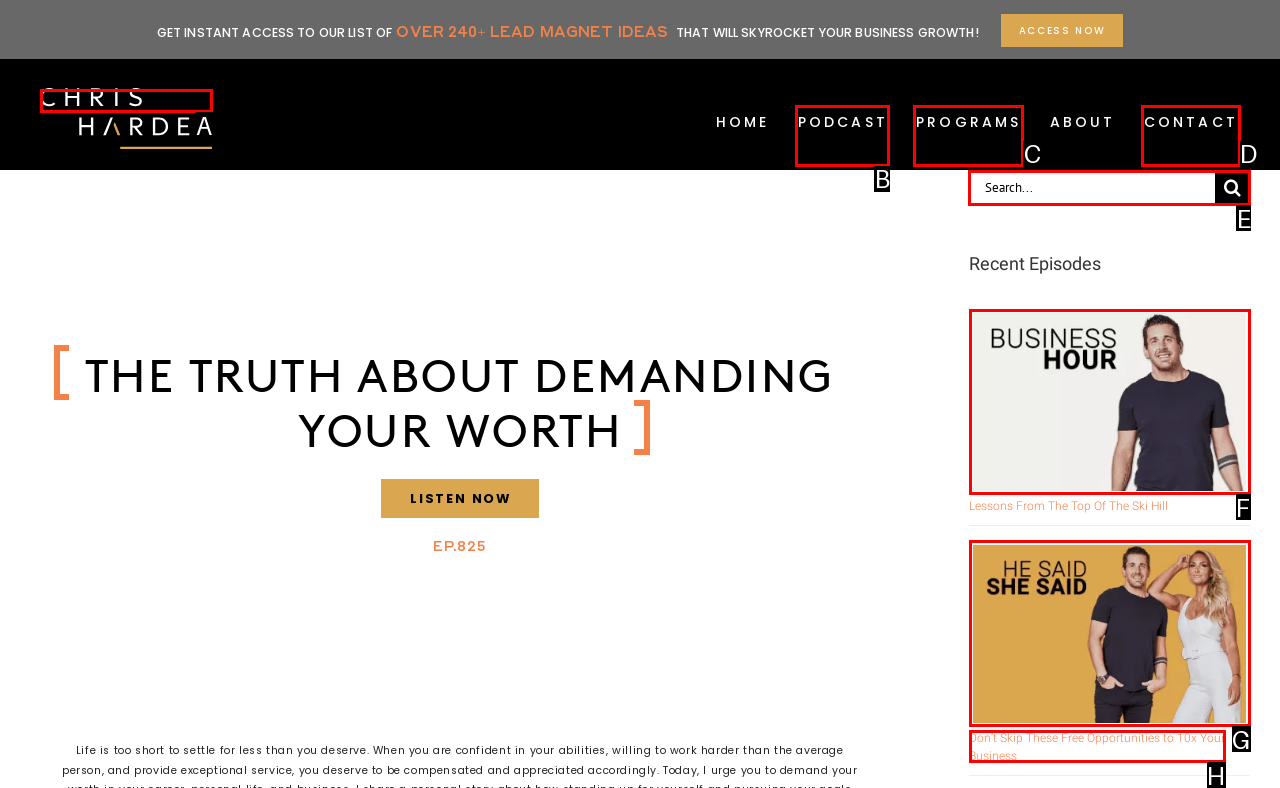Select the appropriate HTML element that needs to be clicked to execute the following task: Search for something. Respond with the letter of the option.

E